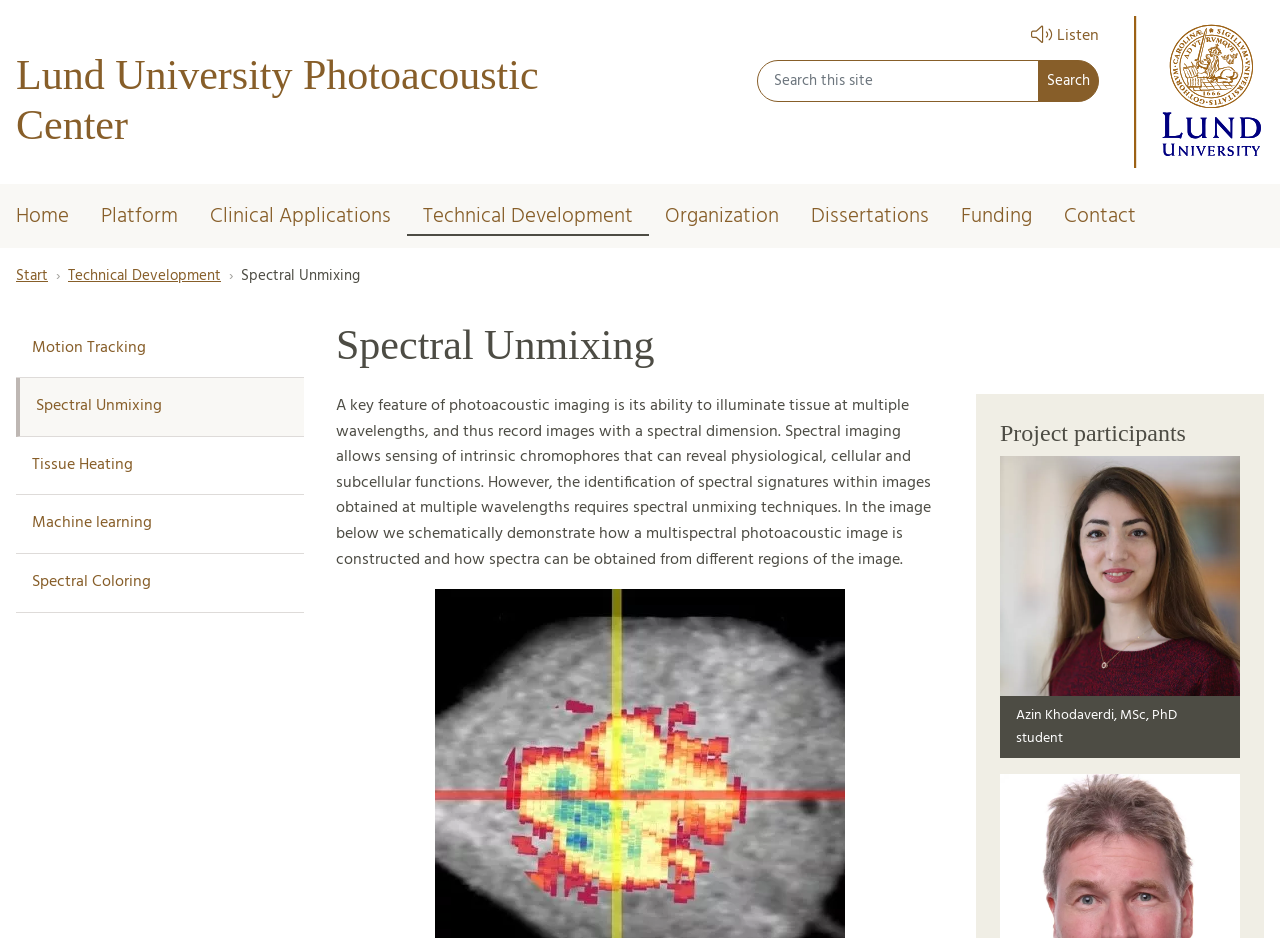What is the purpose of spectral unmixing?
Look at the image and respond with a one-word or short-phrase answer.

To identify spectral signatures